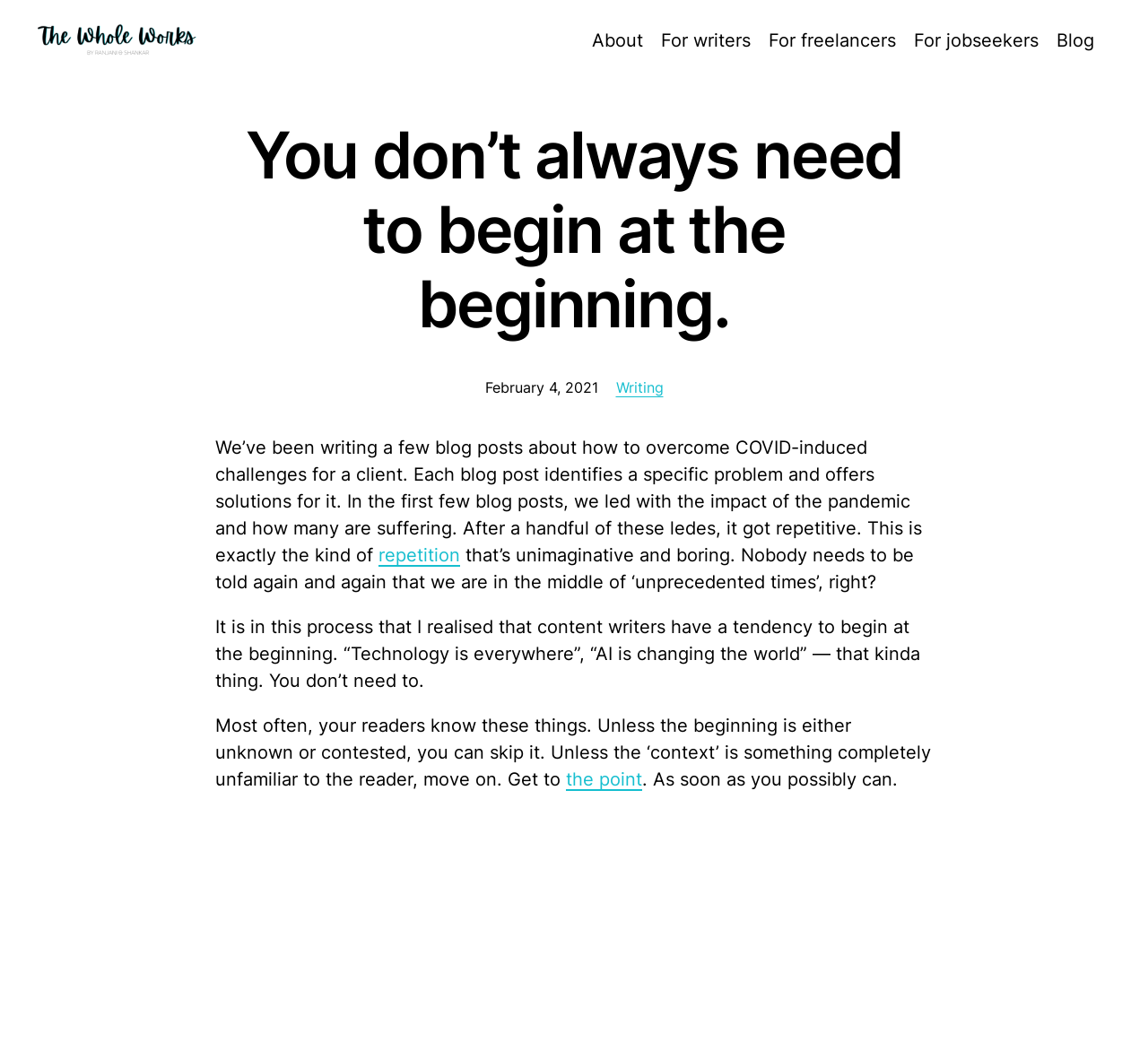Pinpoint the bounding box coordinates of the clickable element to carry out the following instruction: "Log In."

None